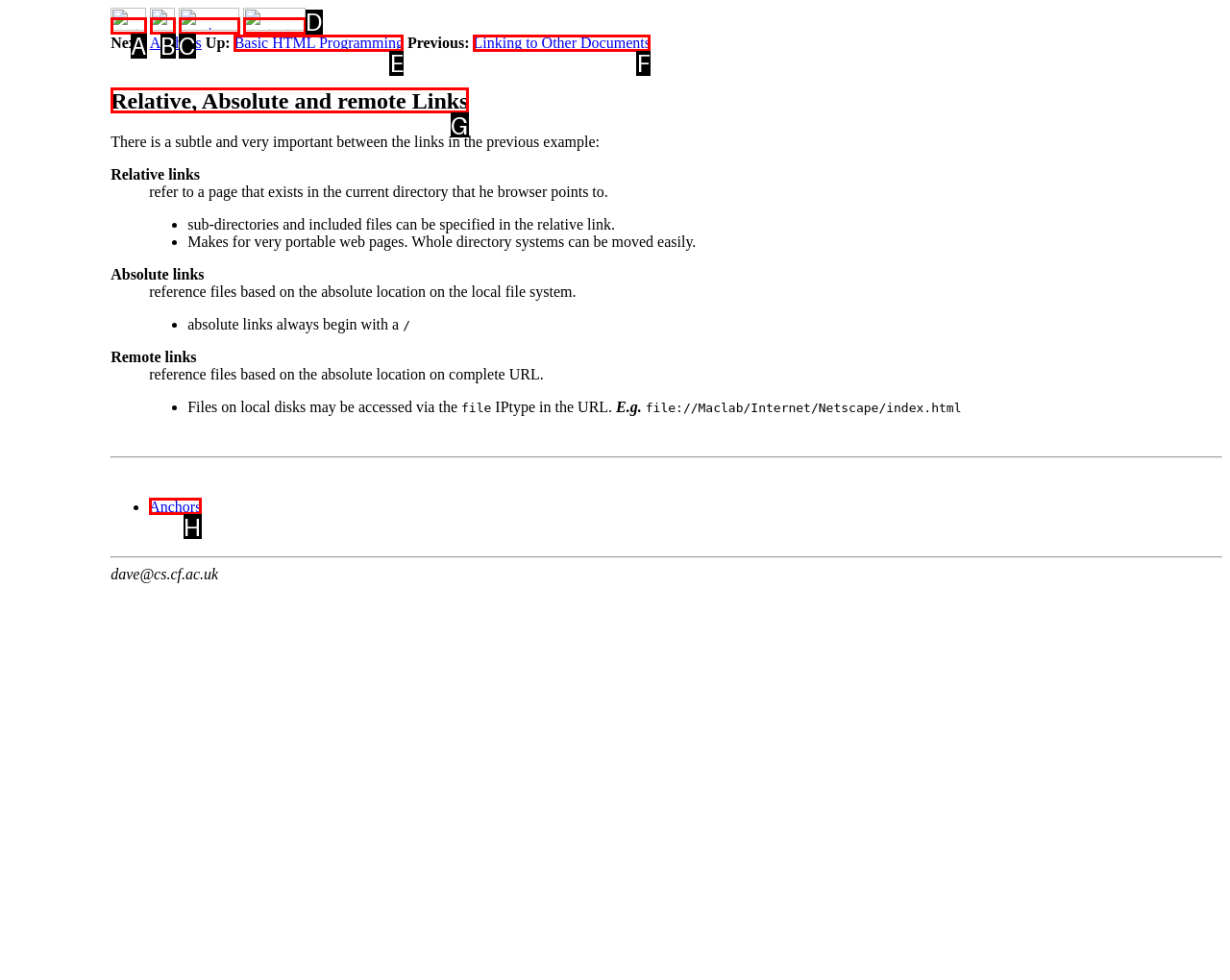Which option corresponds to the following element description: Basic HTML Programming?
Please provide the letter of the correct choice.

E